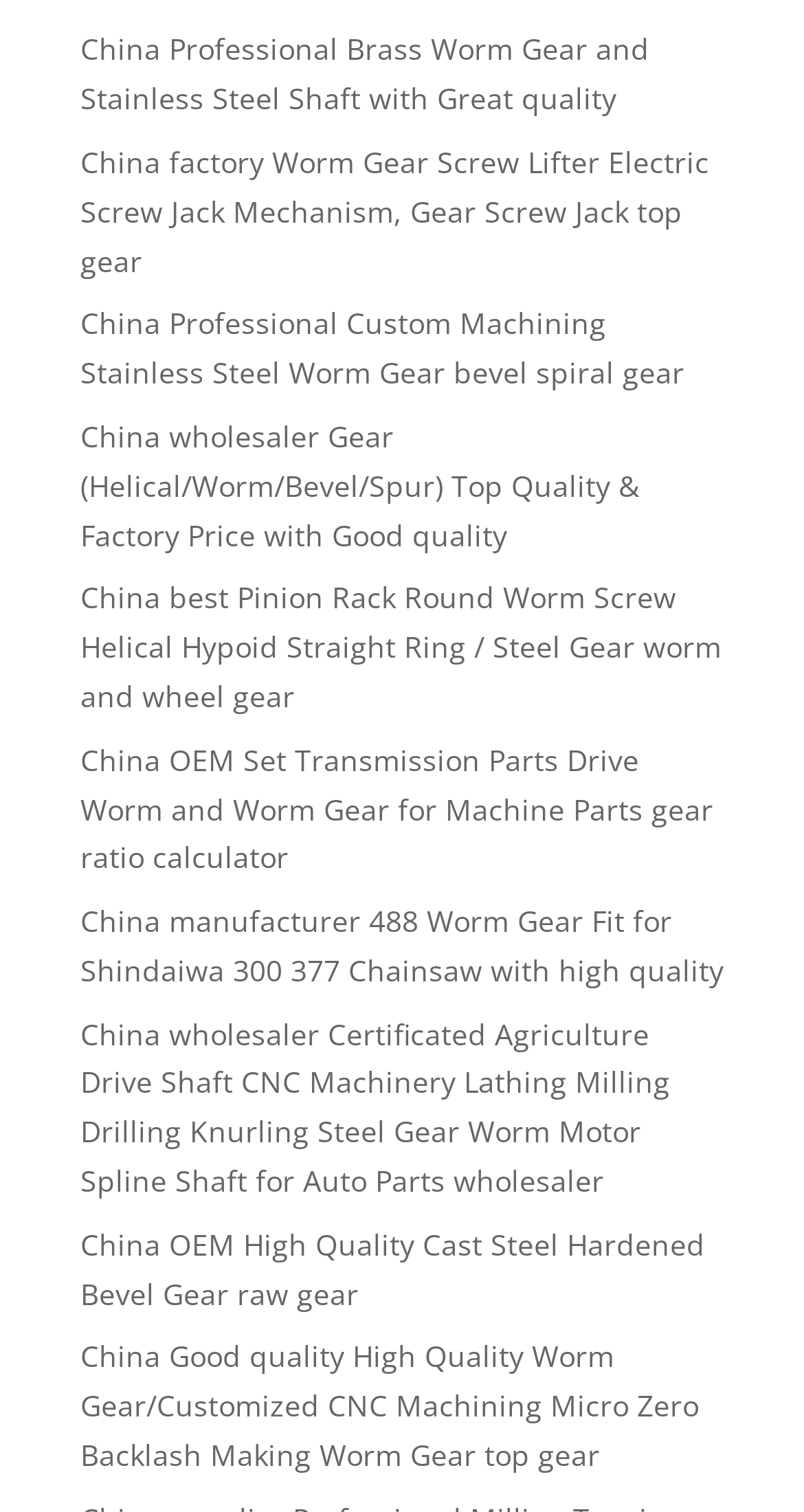Find and indicate the bounding box coordinates of the region you should select to follow the given instruction: "Explore China factory Worm Gear Screw Lifter Electric Screw Jack Mechanism".

[0.1, 0.094, 0.882, 0.185]